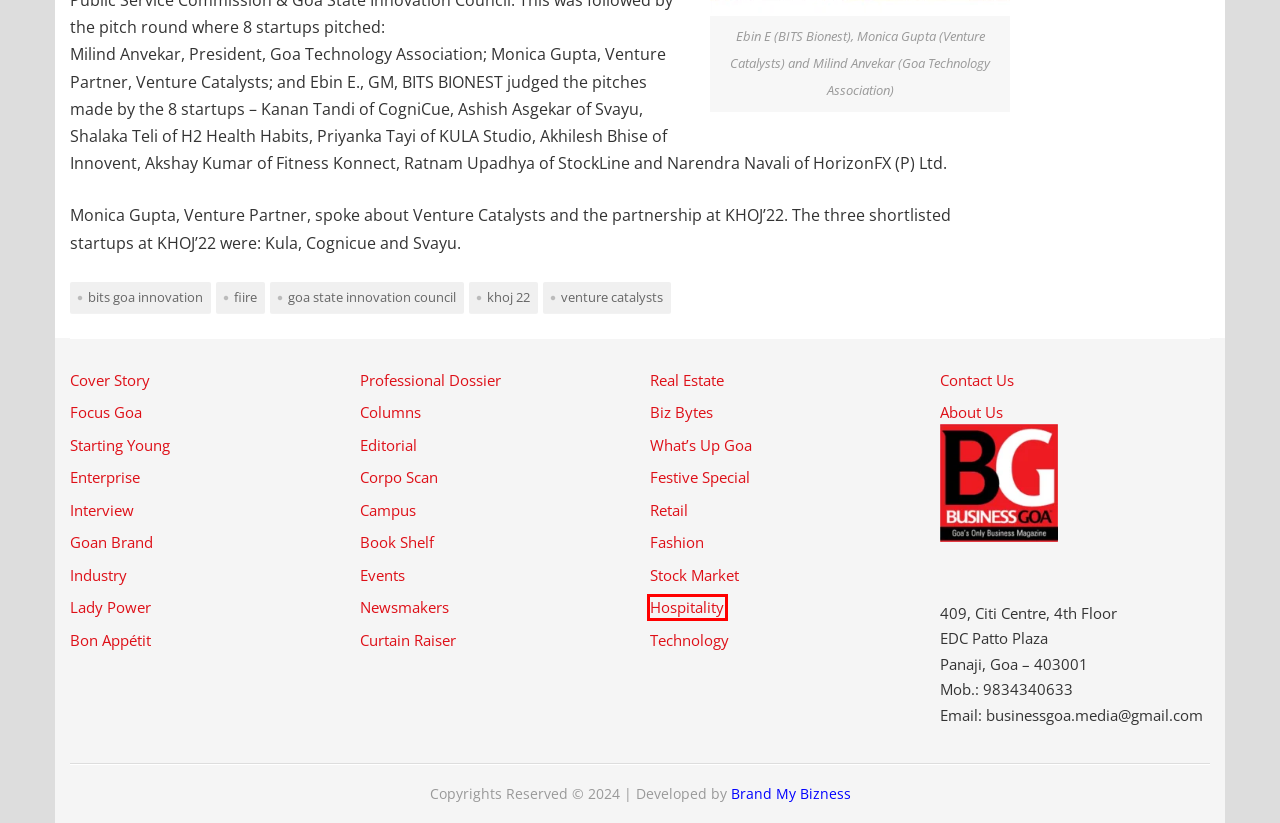Given a screenshot of a webpage with a red bounding box around an element, choose the most appropriate webpage description for the new page displayed after clicking the element within the bounding box. Here are the candidates:
A. Curtain Raiser | Business Goa
B. BITS Goa Innovation | Business Goa
C. Festive Special | Business Goa
D. Hospitality | Business Goa
E. Goa State Innovation Council | Business Goa
F. Fashion | Business Goa
G. Retail | Business Goa
H. Contact Us | Business Goa

D